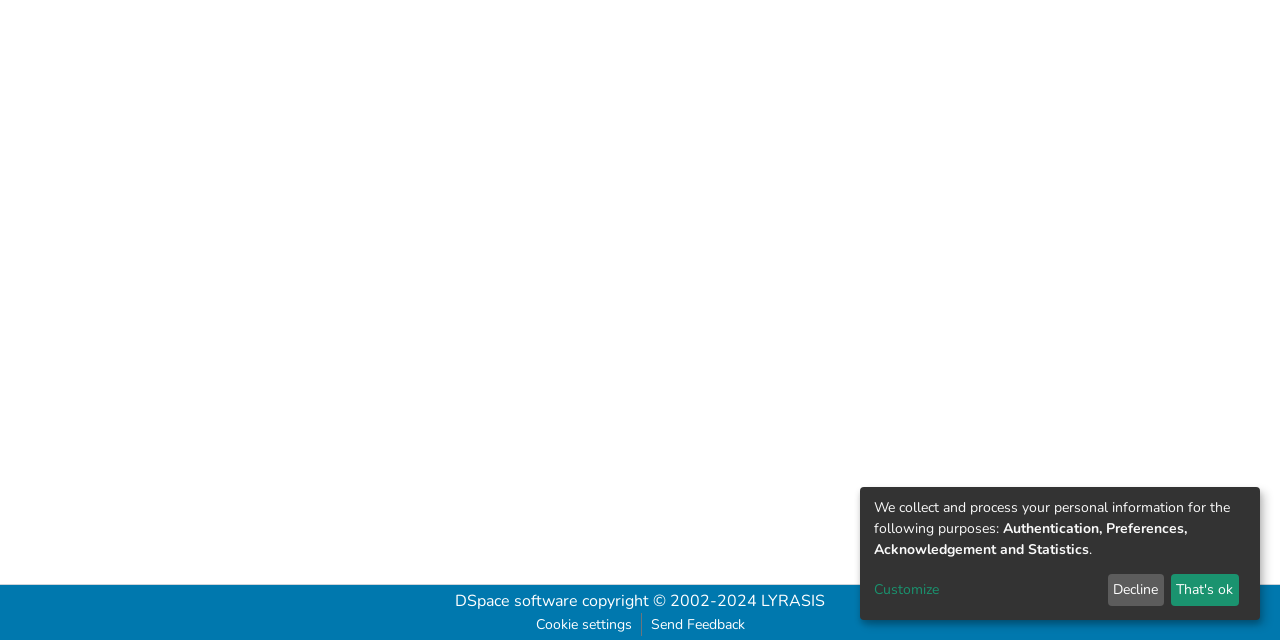Determine the bounding box coordinates of the UI element that matches the following description: "Send Feedback". The coordinates should be four float numbers between 0 and 1 in the format [left, top, right, bottom].

[0.501, 0.958, 0.589, 0.994]